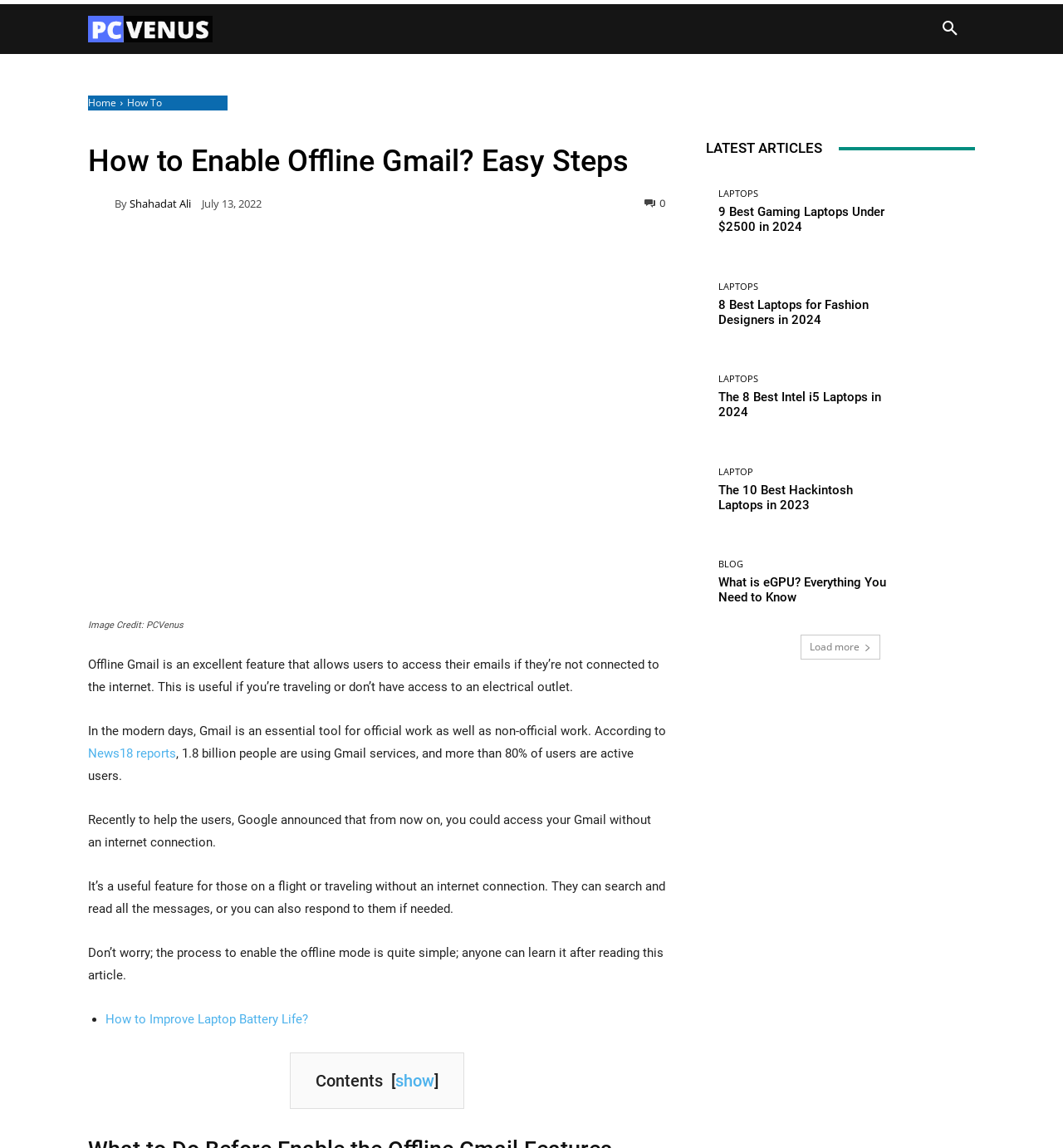Determine the bounding box coordinates of the UI element that matches the following description: "Deals". The coordinates should be four float numbers between 0 and 1 in the format [left, top, right, bottom].

[0.67, 0.004, 0.727, 0.047]